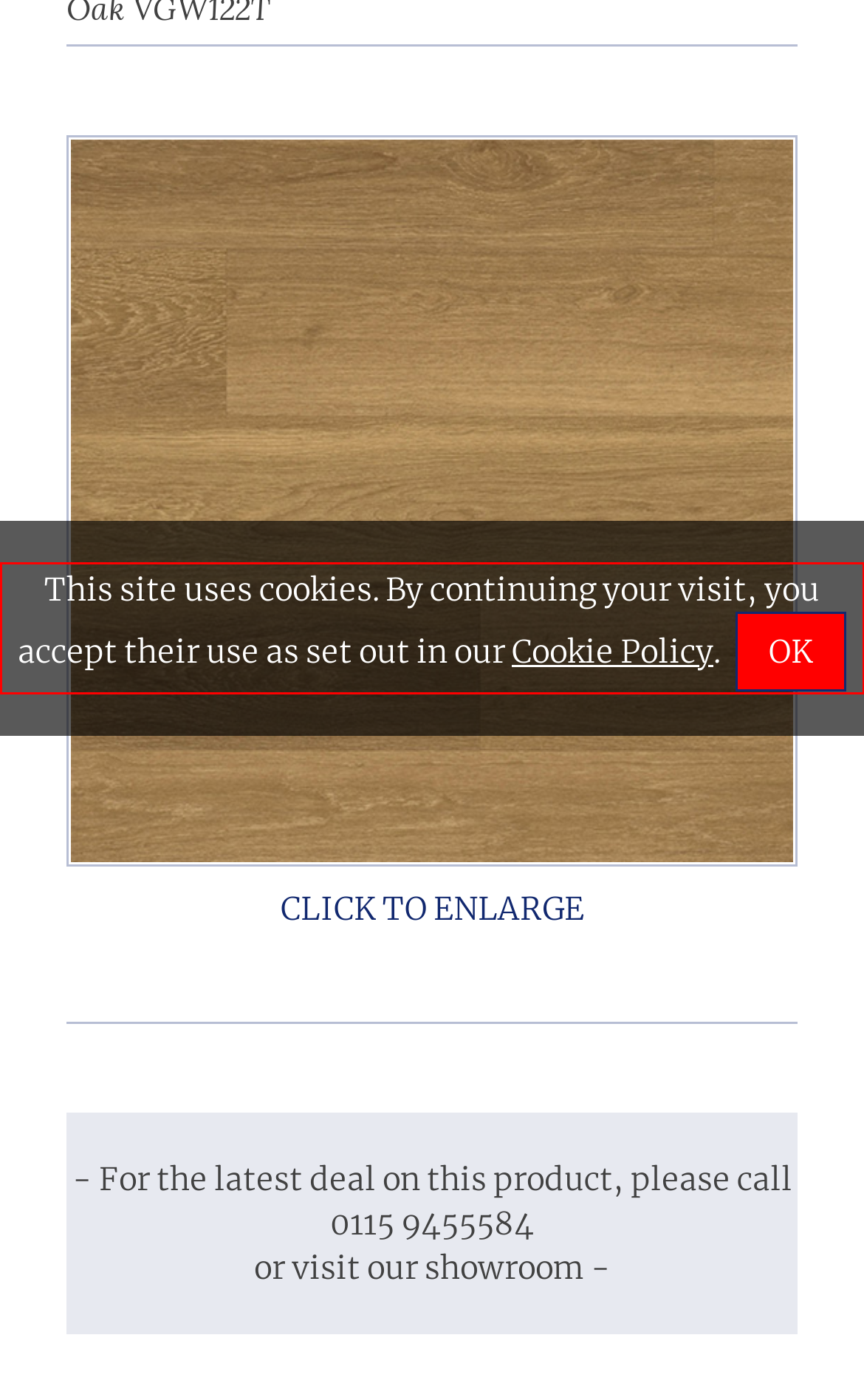You are given a screenshot showing a webpage with a red bounding box. Perform OCR to capture the text within the red bounding box.

This site uses cookies. By continuing your visit, you accept their use as set out in our Cookie Policy. OK